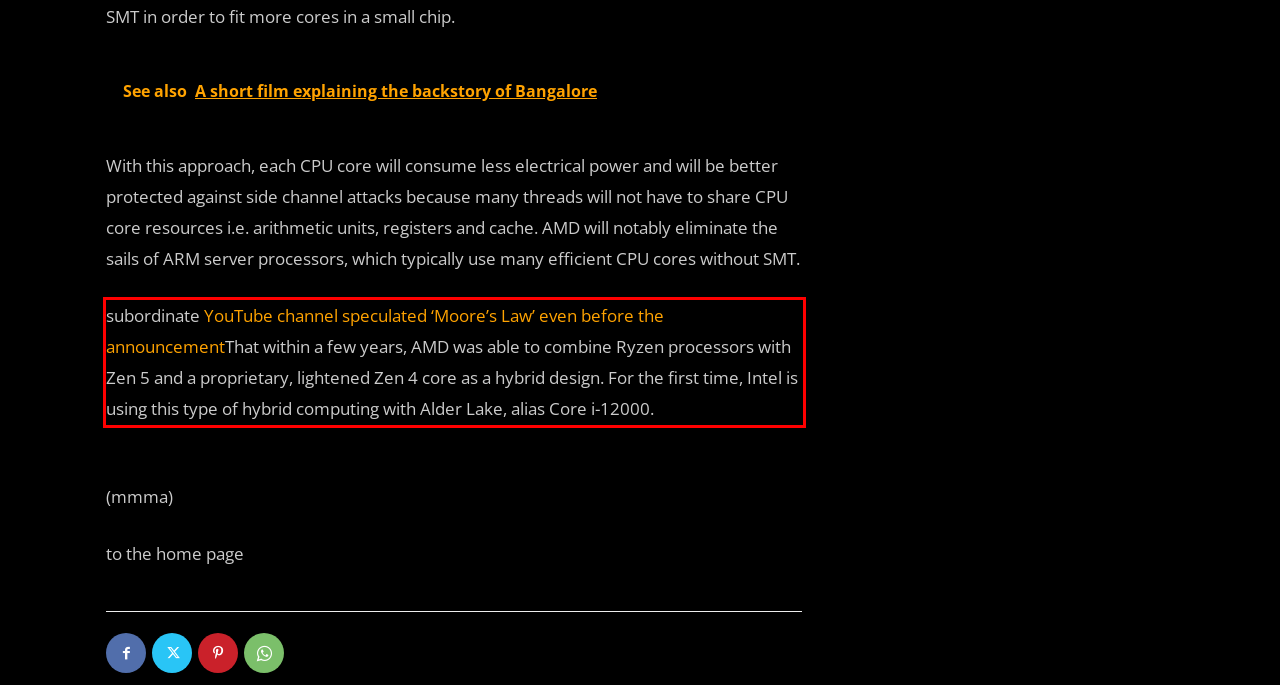Given a screenshot of a webpage with a red bounding box, please identify and retrieve the text inside the red rectangle.

subordinate YouTube channel speculated ‘Moore’s Law’ even before the announcementThat within a few years, AMD was able to combine Ryzen processors with Zen 5 and a proprietary, lightened Zen 4 core as a hybrid design. For the first time, Intel is using this type of hybrid computing with Alder Lake, alias Core i-12000.